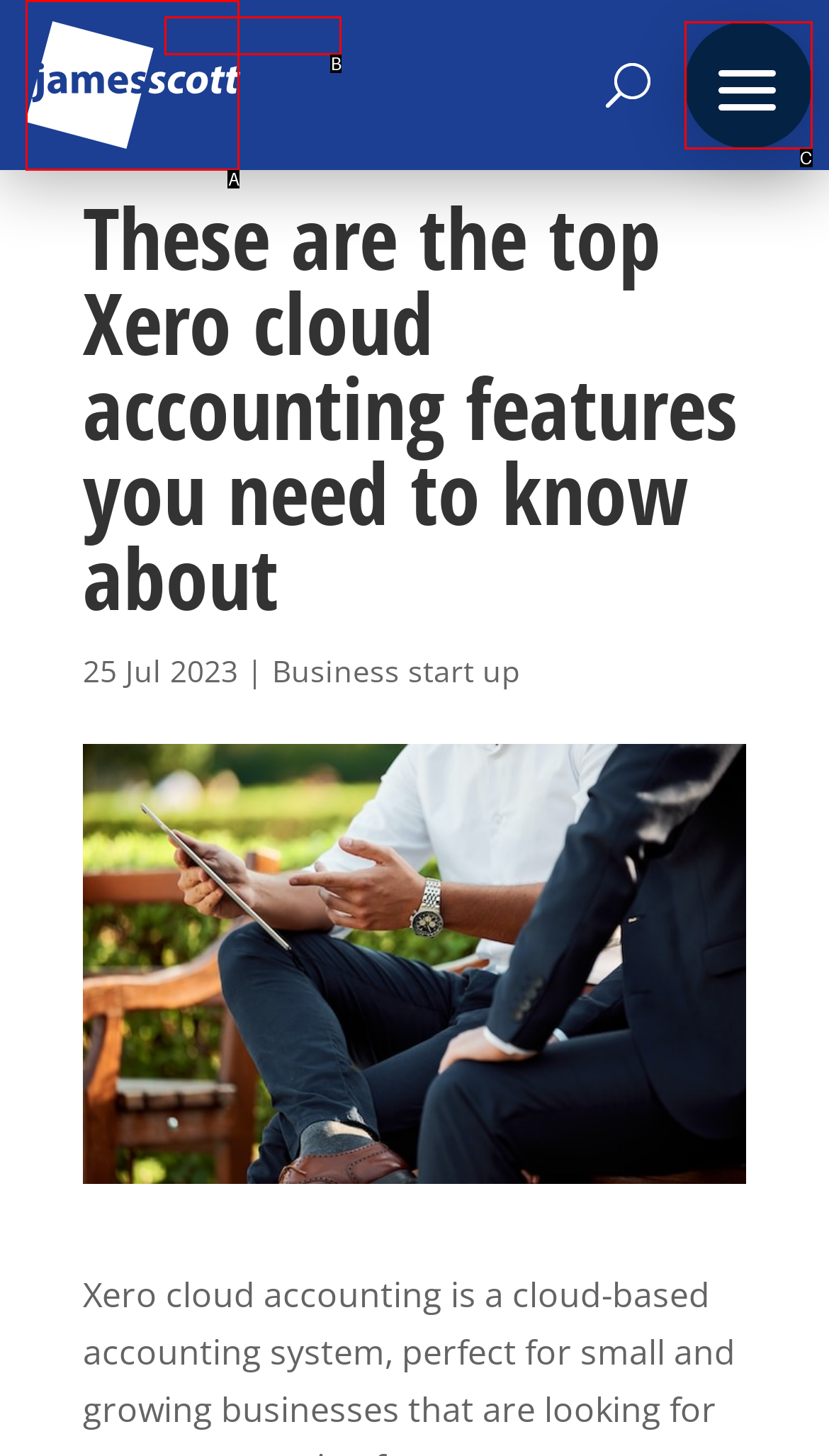Tell me which one HTML element best matches the description: parent_node: Search for: value="Search"
Answer with the option's letter from the given choices directly.

None